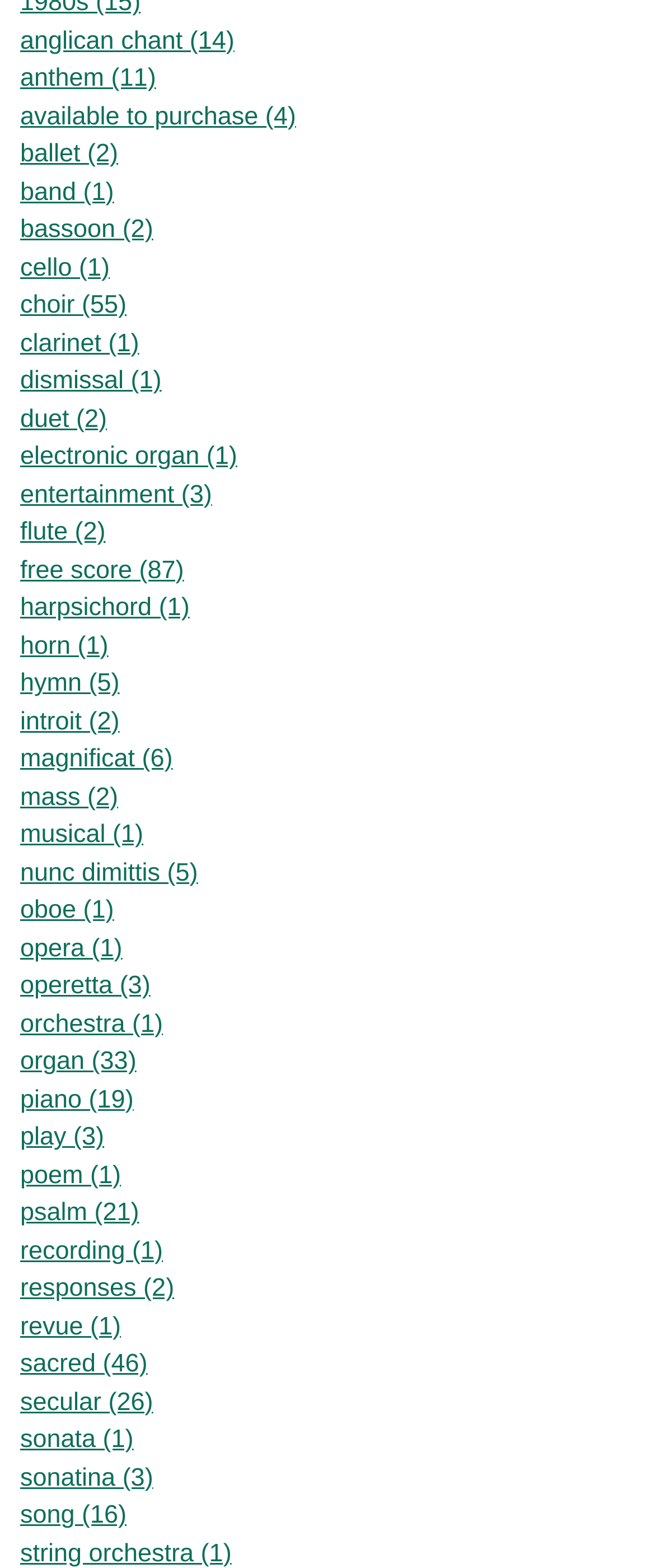Pinpoint the bounding box coordinates of the area that should be clicked to complete the following instruction: "go to home page". The coordinates must be given as four float numbers between 0 and 1, i.e., [left, top, right, bottom].

None